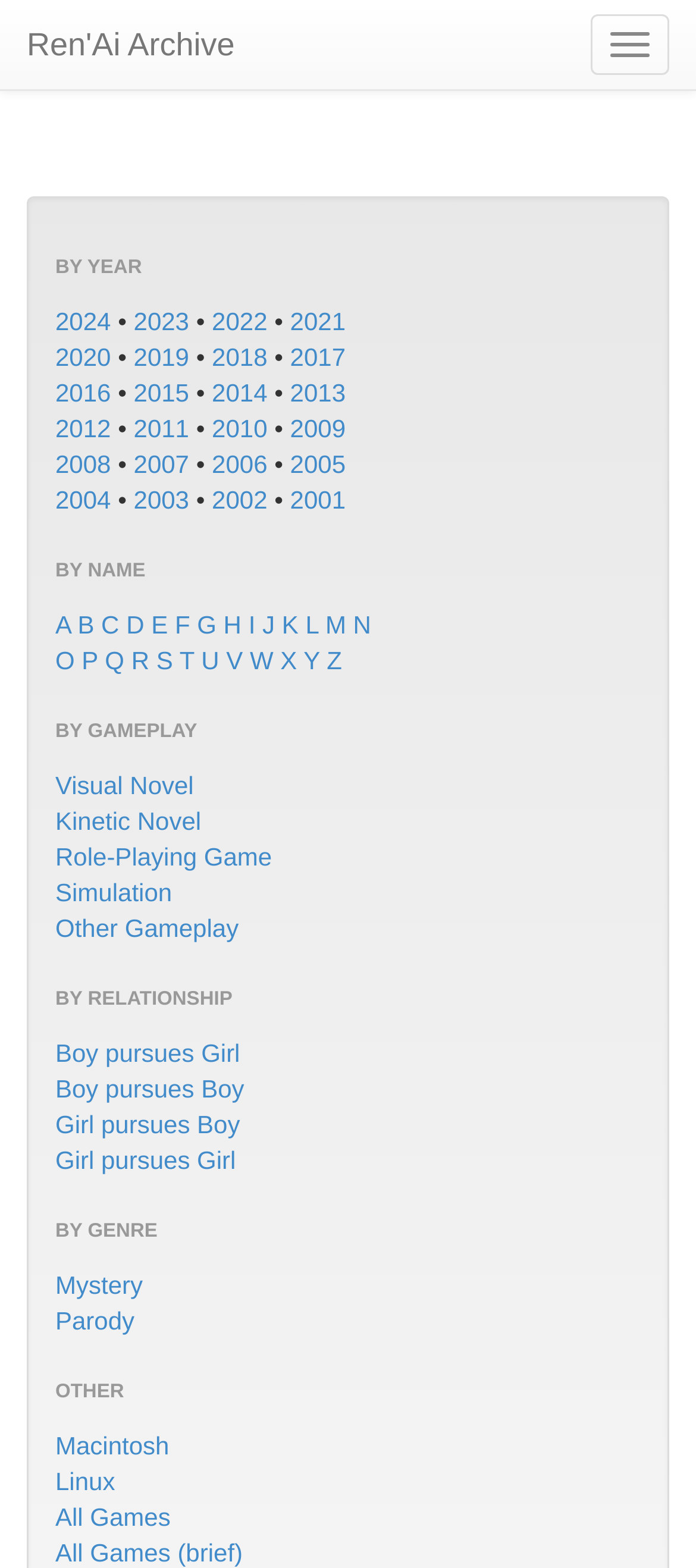Kindly determine the bounding box coordinates of the area that needs to be clicked to fulfill this instruction: "Filter games by Visual Novel gameplay".

[0.079, 0.492, 0.278, 0.51]